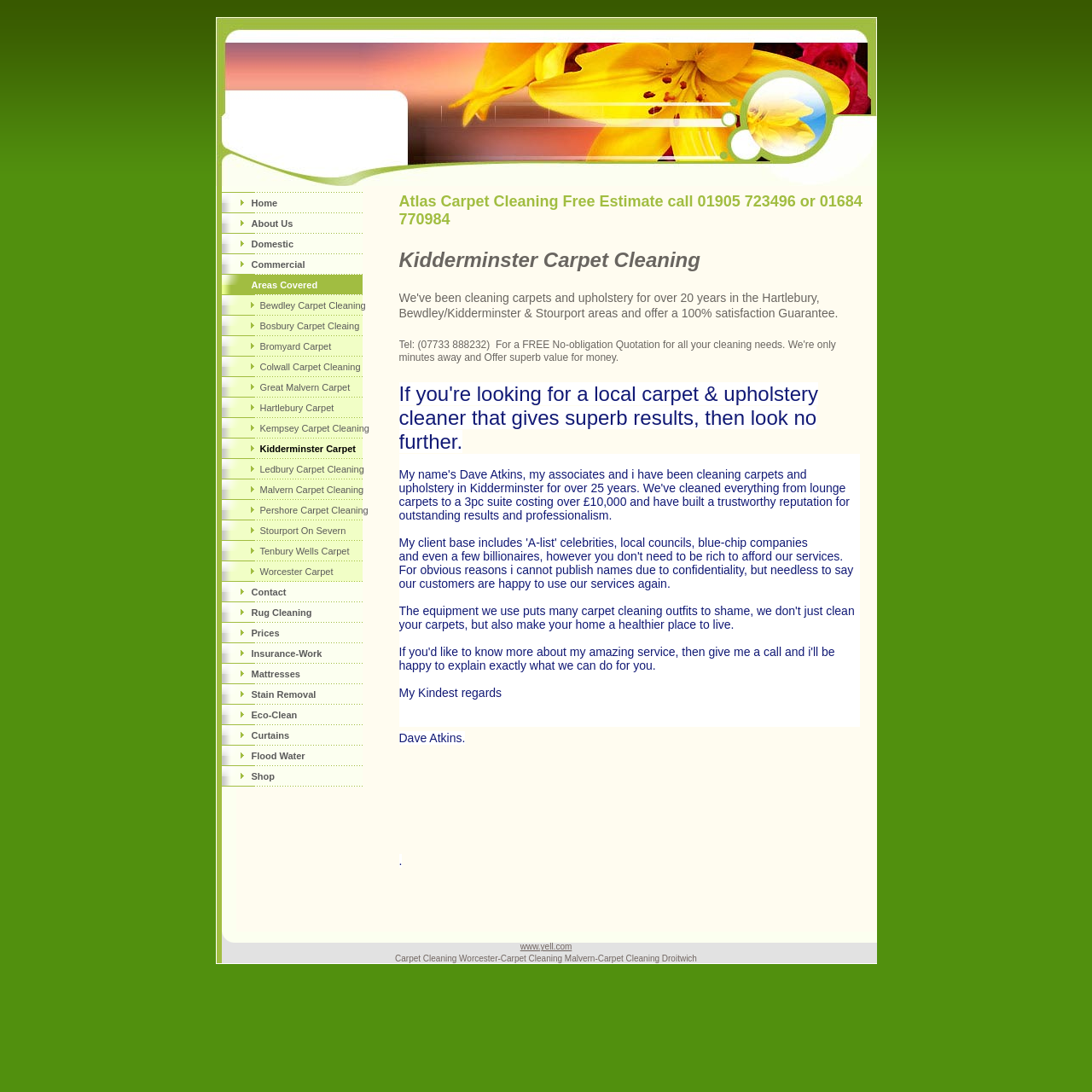Determine the bounding box coordinates of the area to click in order to meet this instruction: "Go to Archives page".

None